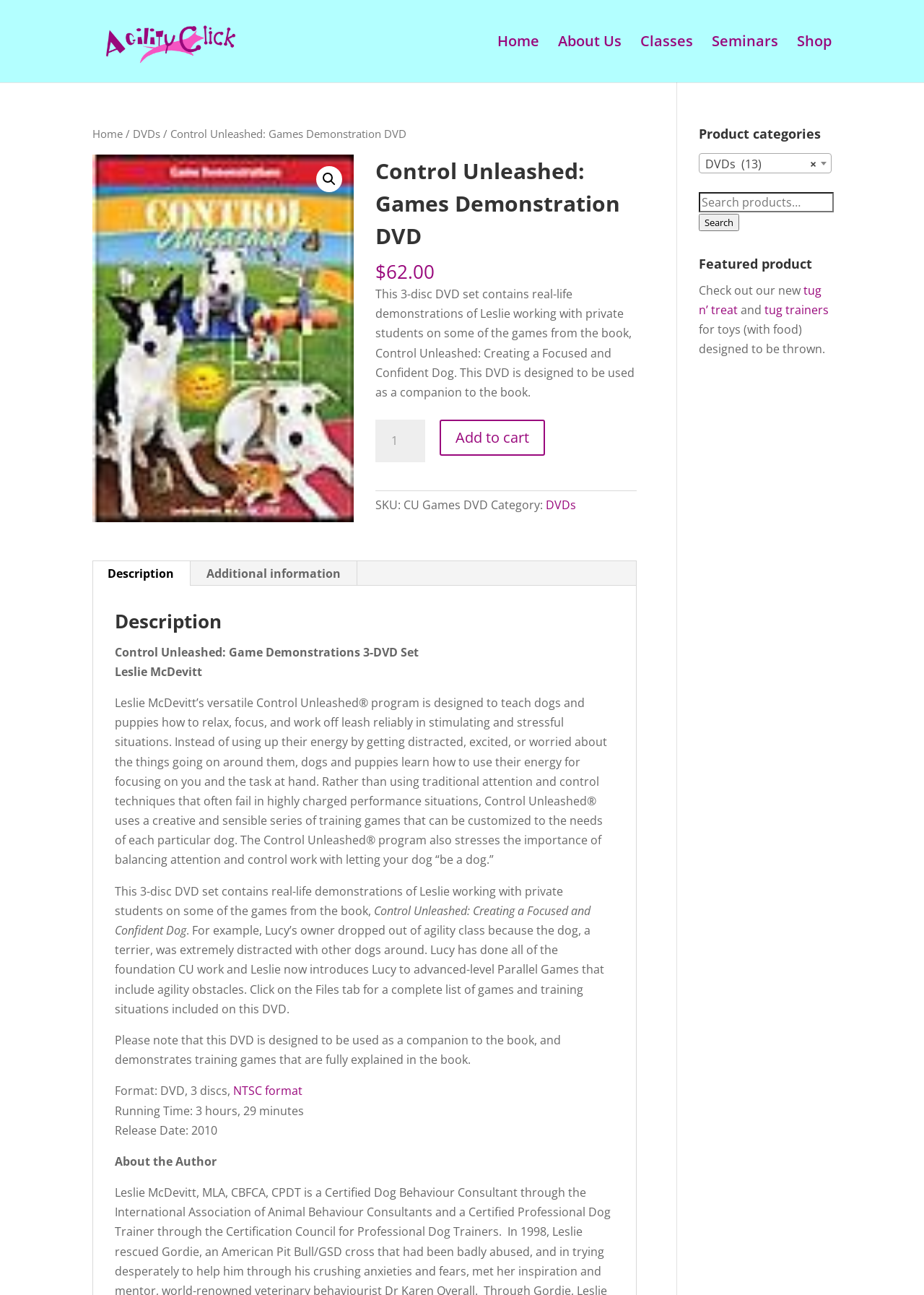Determine the bounding box coordinates for the clickable element to execute this instruction: "Click on the 'AgilityClick' logo". Provide the coordinates as four float numbers between 0 and 1, i.e., [left, top, right, bottom].

[0.103, 0.004, 0.368, 0.06]